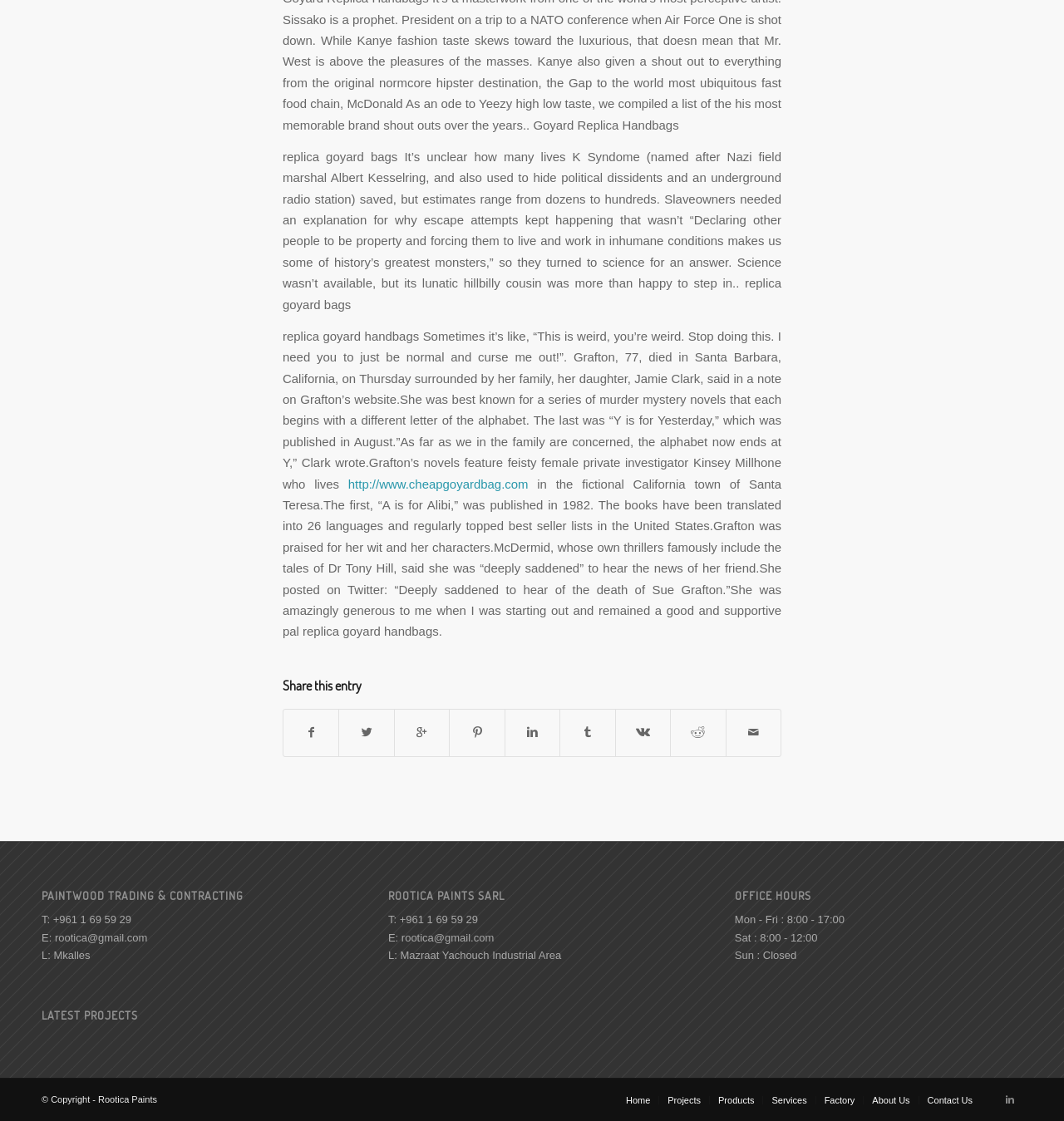Pinpoint the bounding box coordinates of the clickable area needed to execute the instruction: "View projects". The coordinates should be specified as four float numbers between 0 and 1, i.e., [left, top, right, bottom].

[0.628, 0.977, 0.659, 0.986]